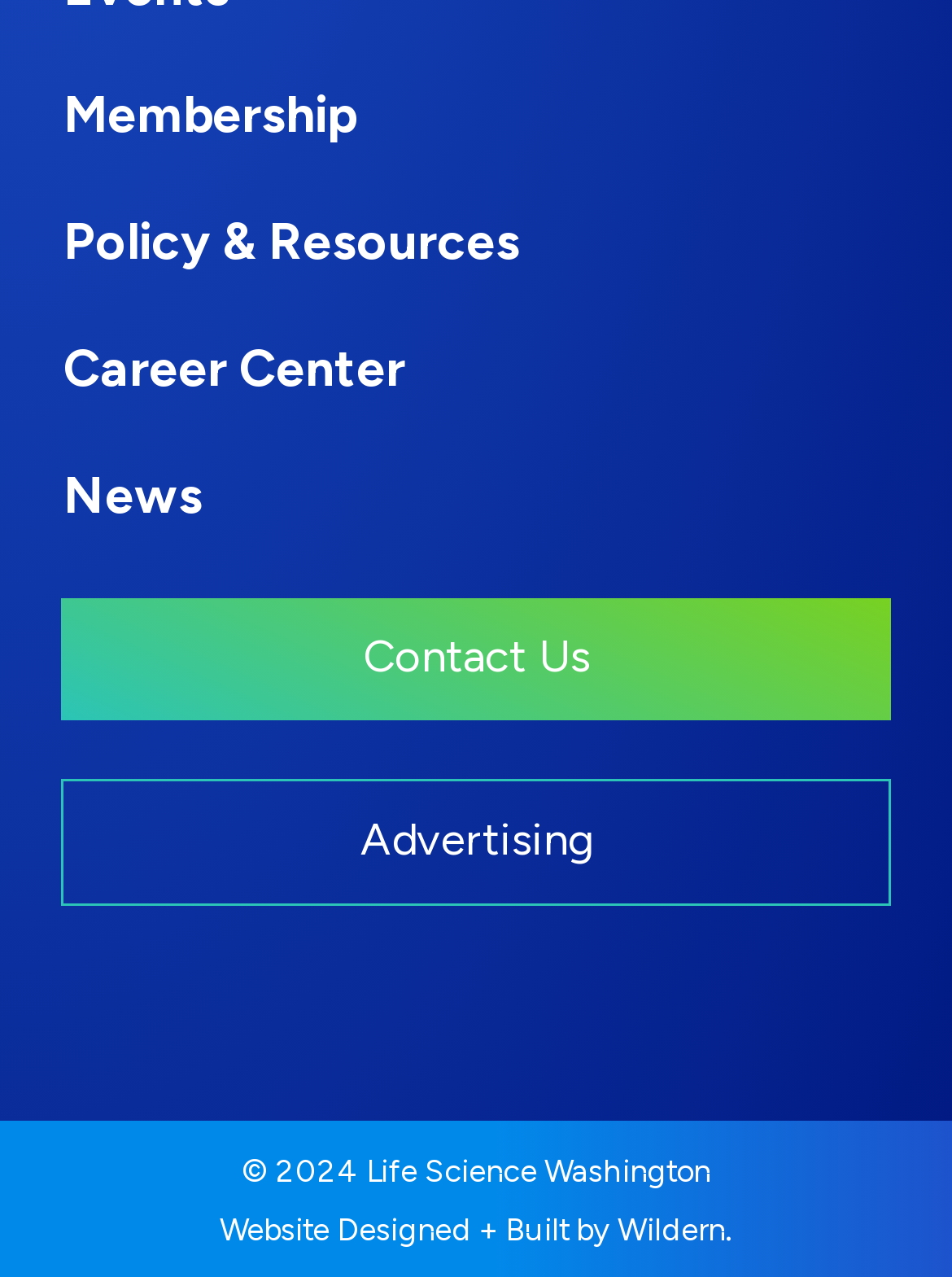What is the last item in the top navigation menu?
From the image, respond using a single word or phrase.

Advertising